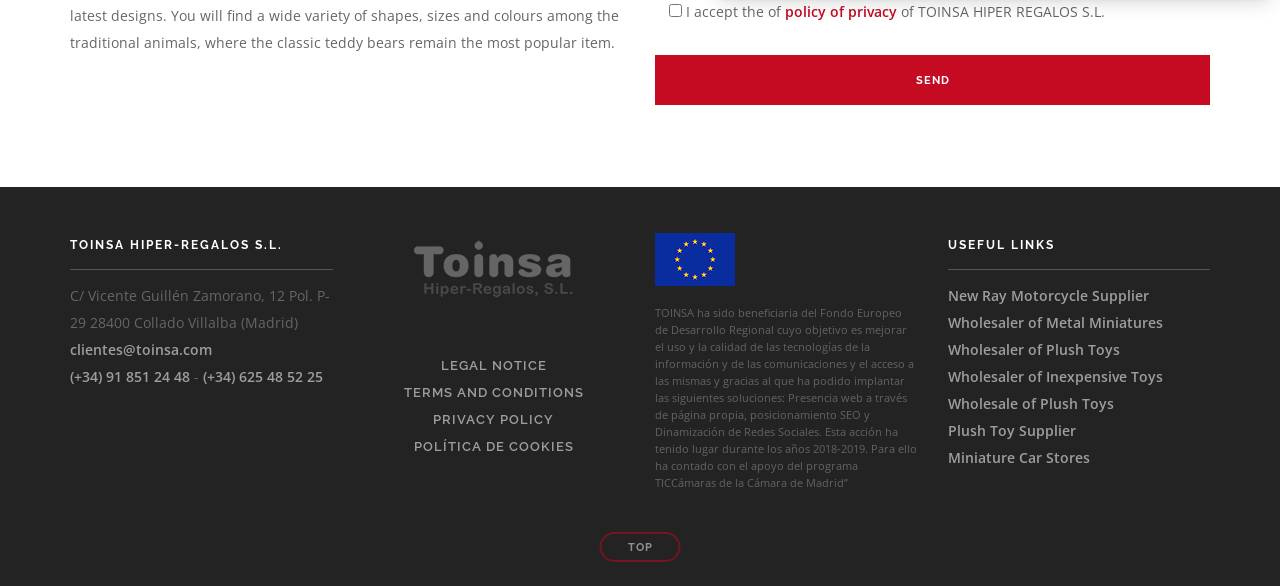Based on the element description "Privacy policy", predict the bounding box coordinates of the UI element.

[0.338, 0.703, 0.433, 0.729]